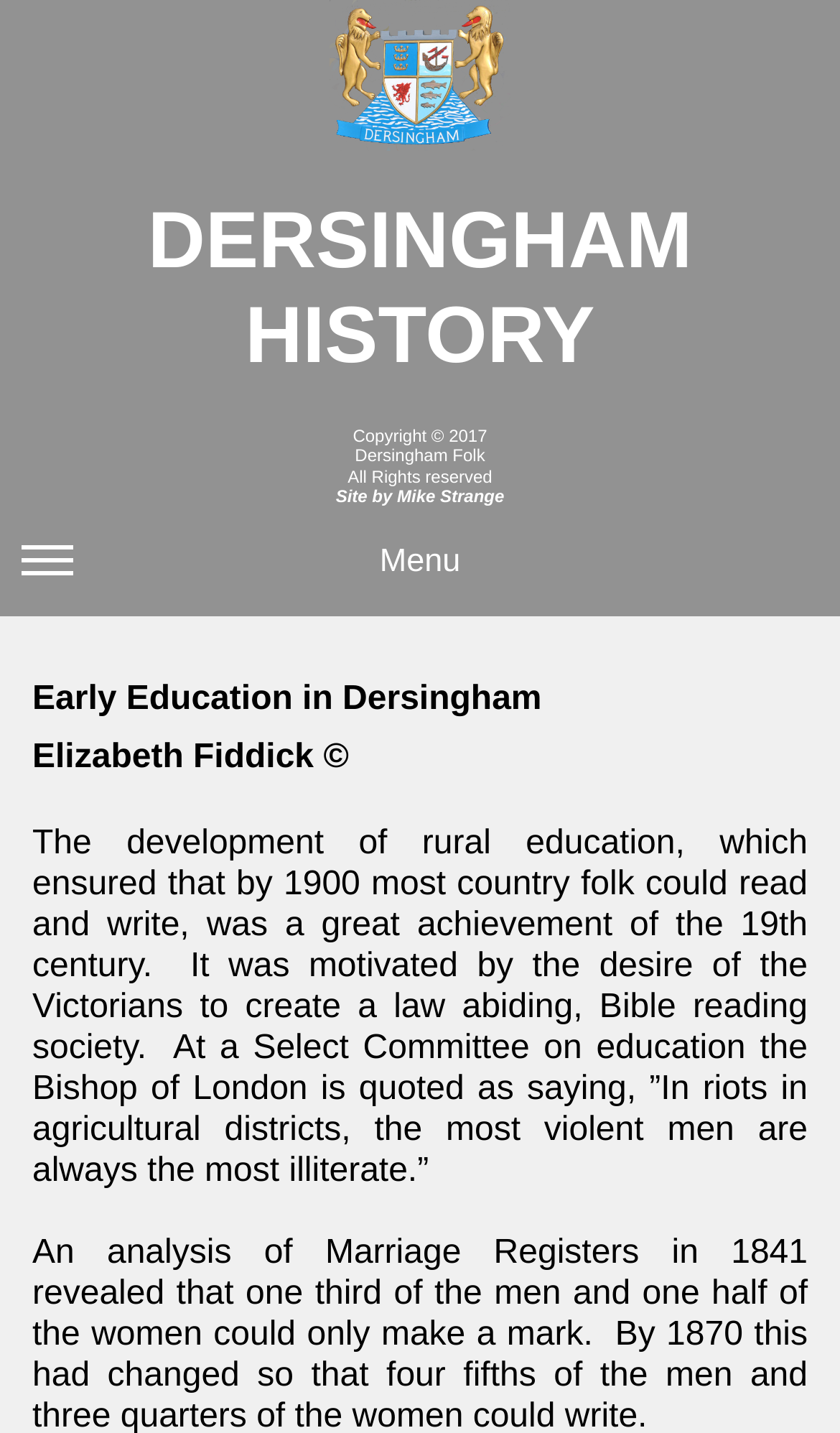Please provide a brief answer to the following inquiry using a single word or phrase:
Who is the author of the article 'Early Education in Dersingham'?

Elizabeth Fiddick